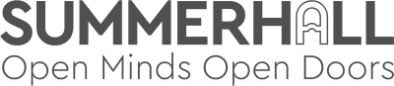What type of atmosphere does the logo suggest?
Give a thorough and detailed response to the question.

The bold, modern typeface used in the logo suggests a vibrant and welcoming atmosphere, which is consistent with Summerhall's commitment to fostering artistic dialogue and innovation within the community.